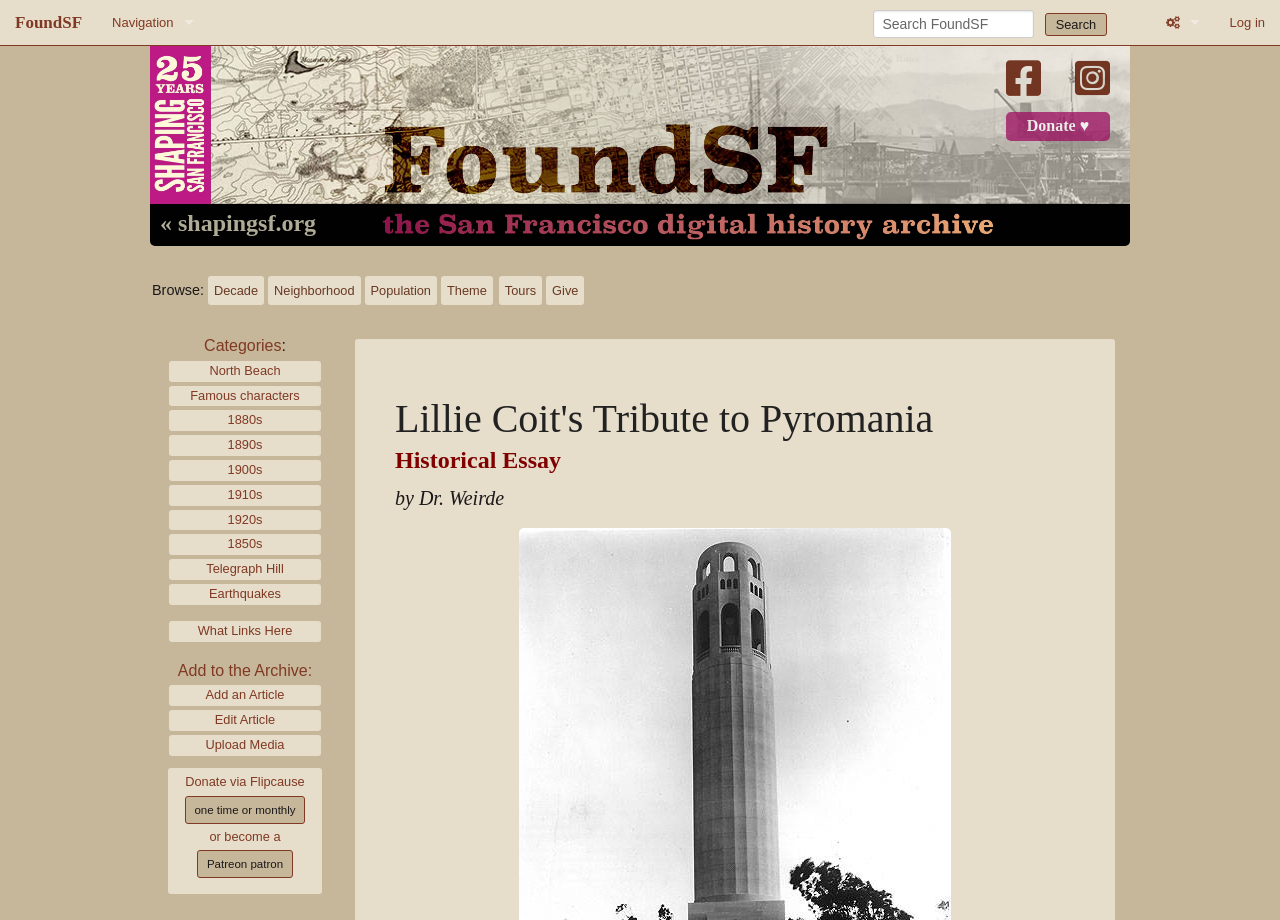Predict the bounding box of the UI element that fits this description: "Edit Article".

[0.132, 0.772, 0.251, 0.794]